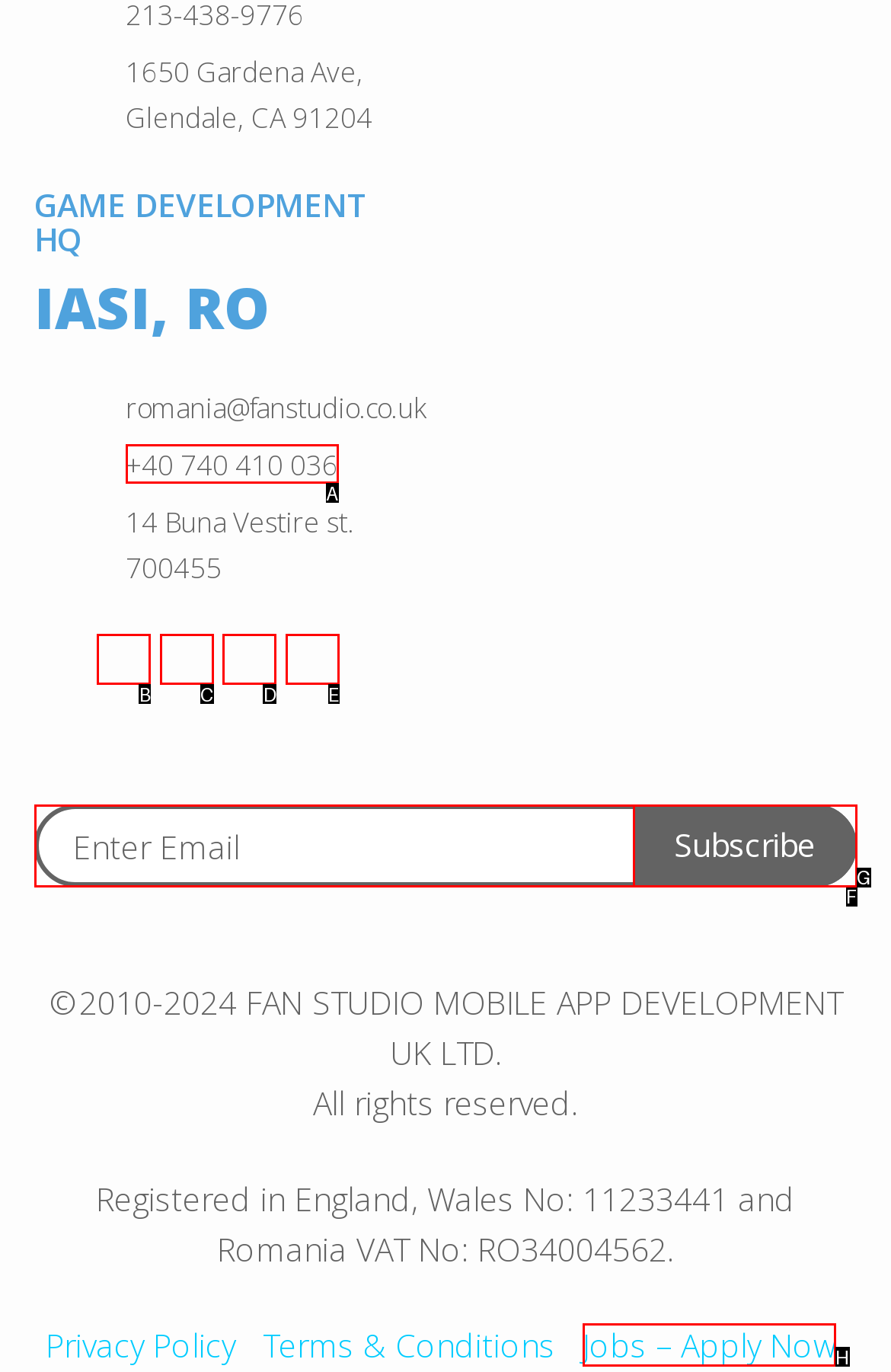Look at the highlighted elements in the screenshot and tell me which letter corresponds to the task: Apply for a job.

H